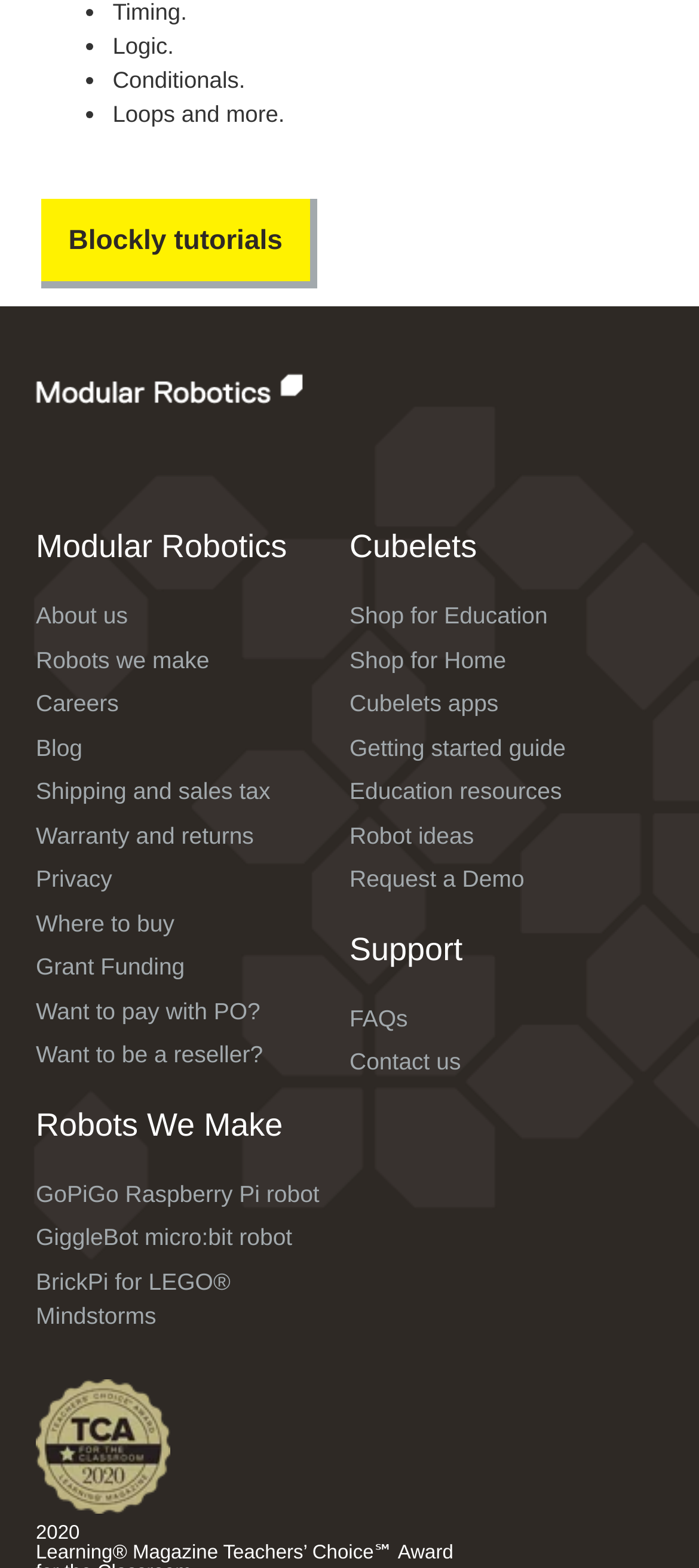Find and provide the bounding box coordinates for the UI element described with: "GoPiGo Raspberry Pi robot".

[0.051, 0.75, 0.5, 0.773]